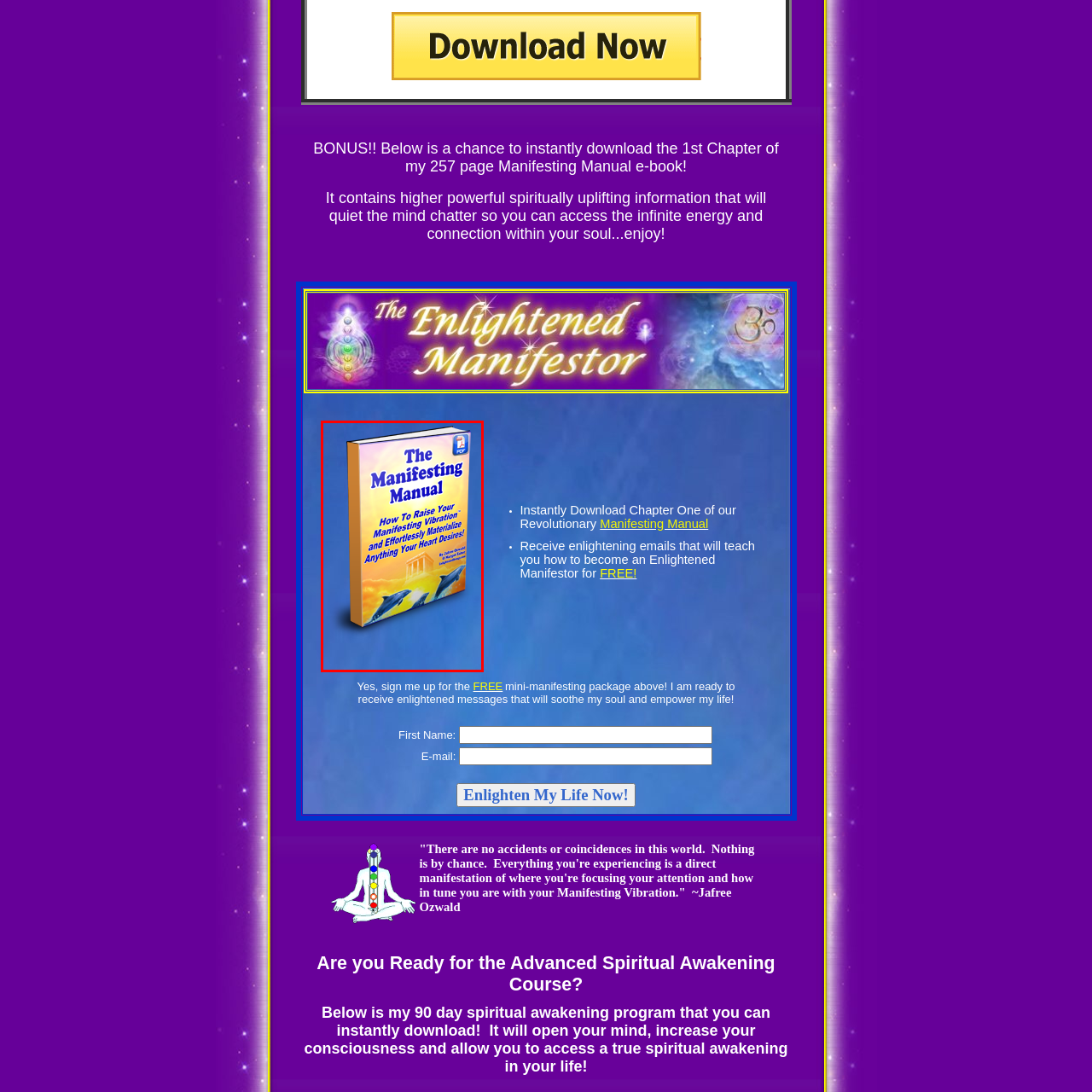Please provide a thorough description of the image inside the red frame.

The image displays an illustrated cover of "The Manifesting Manual," a guide designed to help readers enhance their manifesting abilities. The cover features vibrant colors, with a light yellow background and an eye-catching title in bold, blue font at the top. Below the title, a subtitle elaborates on the manual's purpose, promising insights on raising one's manifesting vibration and effortlessly materializing desires. Accompanying graphics include dolphins and an ethereal image of a structure that suggests enlightenment and spiritual awakening. The book is presented in a three-dimensional perspective, giving it a dynamic visual presence, and it is indicated that the manual is available in PDF format. This resource aims to provide practical guidance for individuals seeking to deepen their understanding of manifesting principles and improve their life experiences.